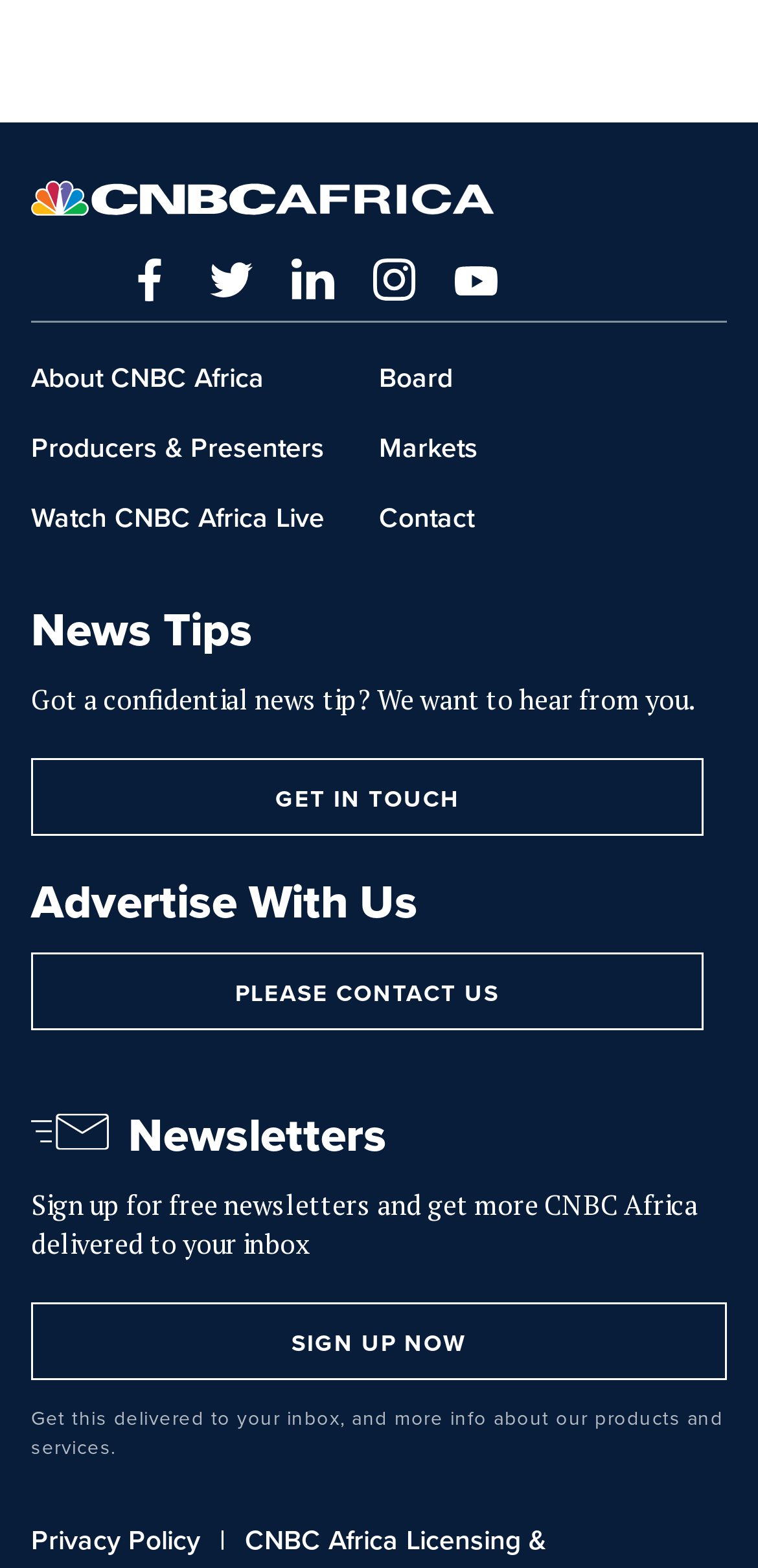What is the last link at the bottom of the webpage?
Provide an in-depth answer to the question, covering all aspects.

The last link at the bottom of the webpage is 'Privacy Policy', which is indicated by the bounding box coordinates [0.041, 0.969, 0.264, 0.995]. This link is likely related to the website's privacy policy.